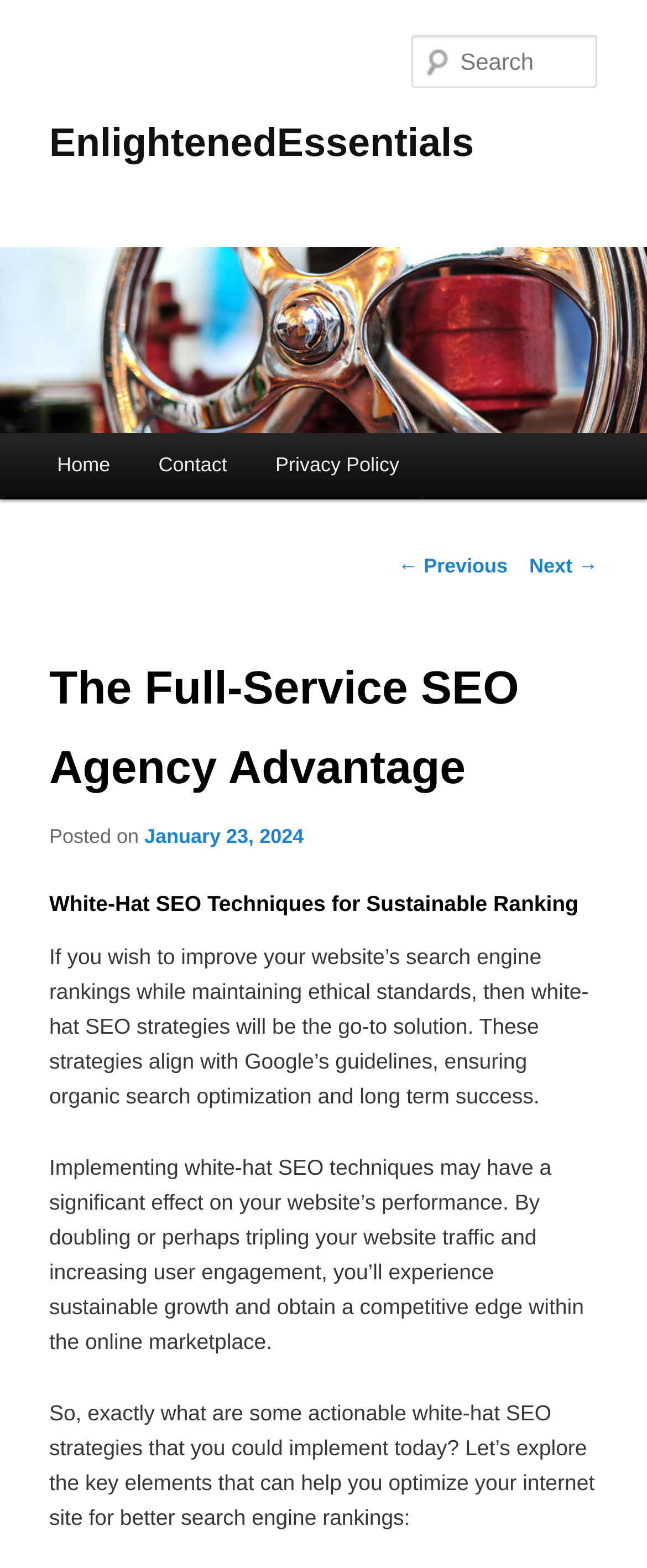Highlight the bounding box coordinates of the element you need to click to perform the following instruction: "Visit the Contact page."

[0.208, 0.276, 0.388, 0.319]